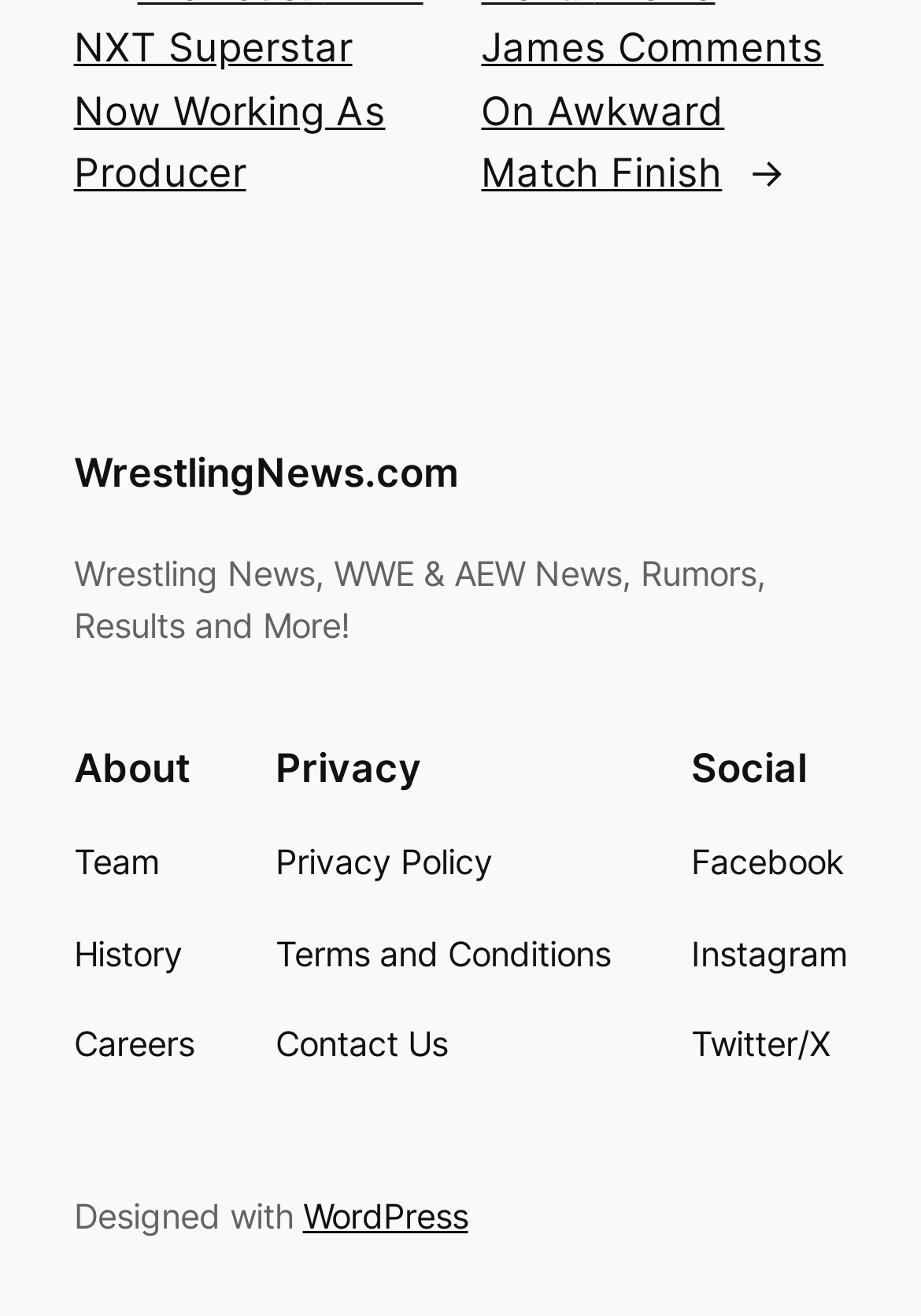Can you show the bounding box coordinates of the region to click on to complete the task described in the instruction: "follow on Facebook"?

[0.751, 0.636, 0.917, 0.676]